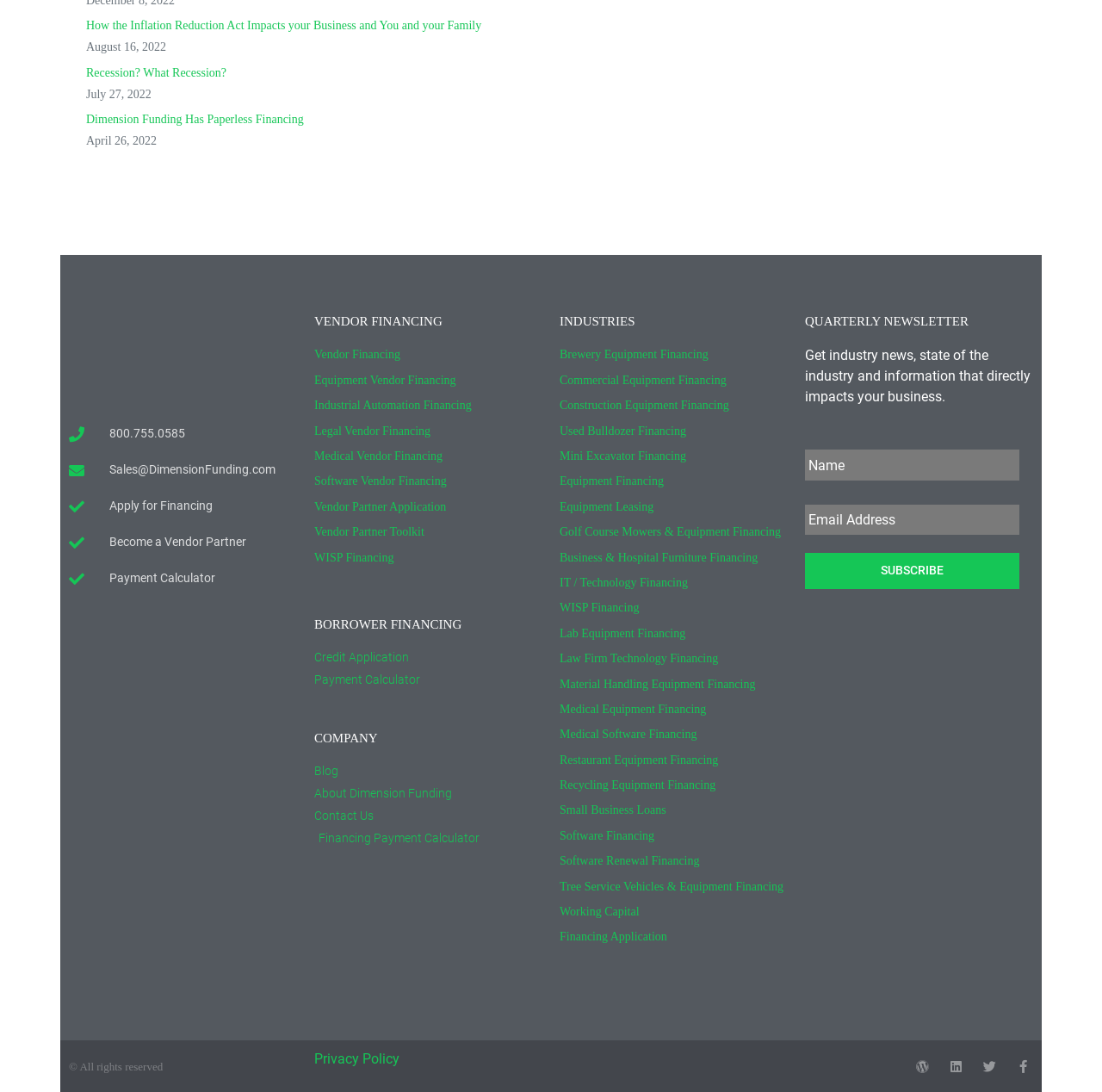Answer the question in one word or a short phrase:
What is the 'Quarterly Newsletter' section for?

To subscribe to industry news